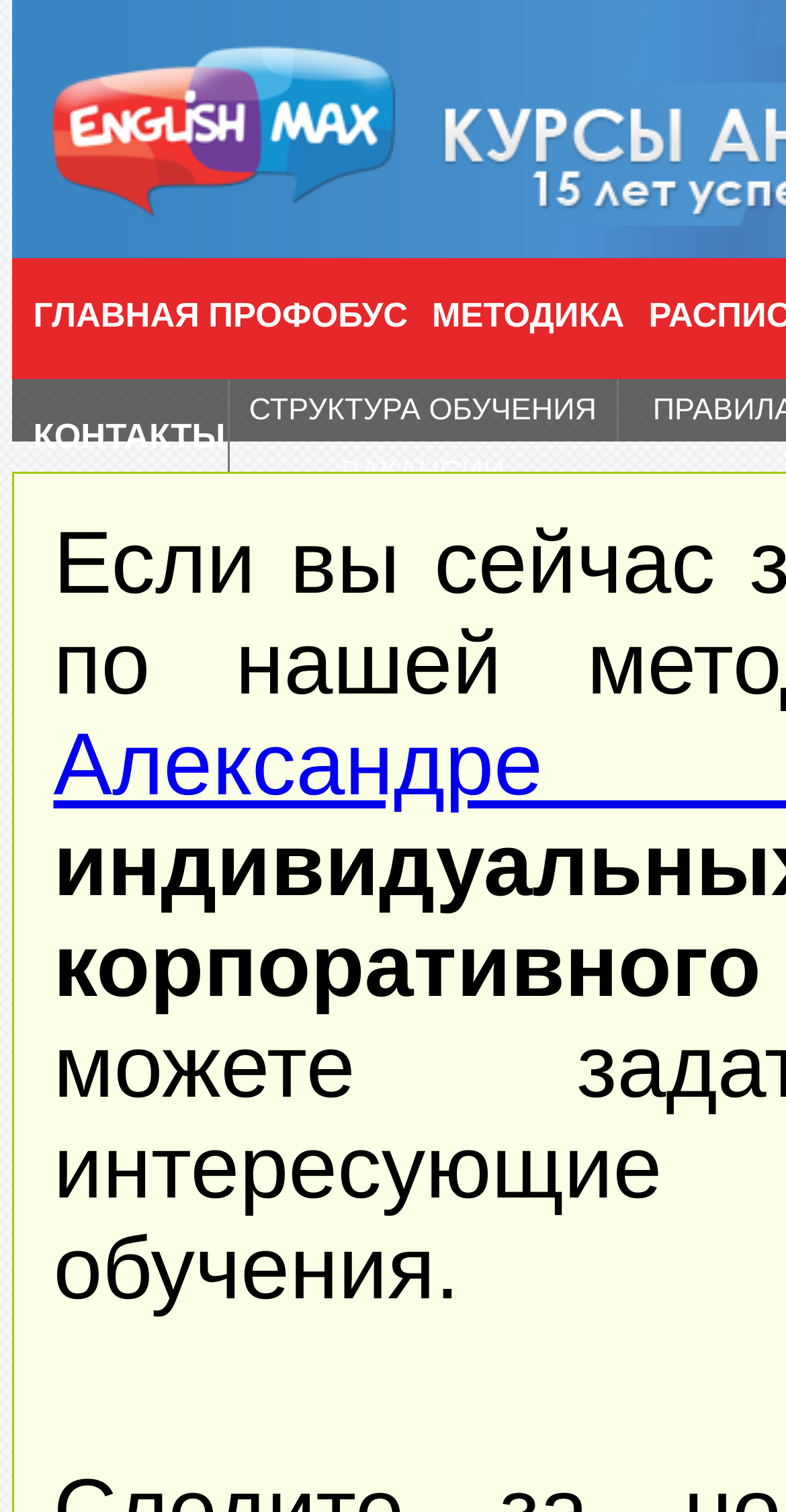Explain in detail what you observe on this webpage.

The webpage is about Susan Hunston, an English teaching professional, with a focus on speech patterns. At the top of the page, there is a navigation menu with five links: "ГЛАВНАЯ" (main page), "ПРОФОБУС" (professional bus), "МЕТОДИКА" (methodology), "КОНТАКТЫ" (contacts), and "СТРУКТУРА ОБУЧЕНИЯ" (education structure). These links are positioned horizontally, with "ГЛАВНАЯ" on the left and "СТРУКТУРА ОБУЧЕНИЯ" on the right. Below the navigation menu, there is another link, "ВАКАНСИИ" (vacancies), positioned slightly to the right of center. At the bottom of the page, there is a small, non-descriptive text element containing a single non-breaking space character.